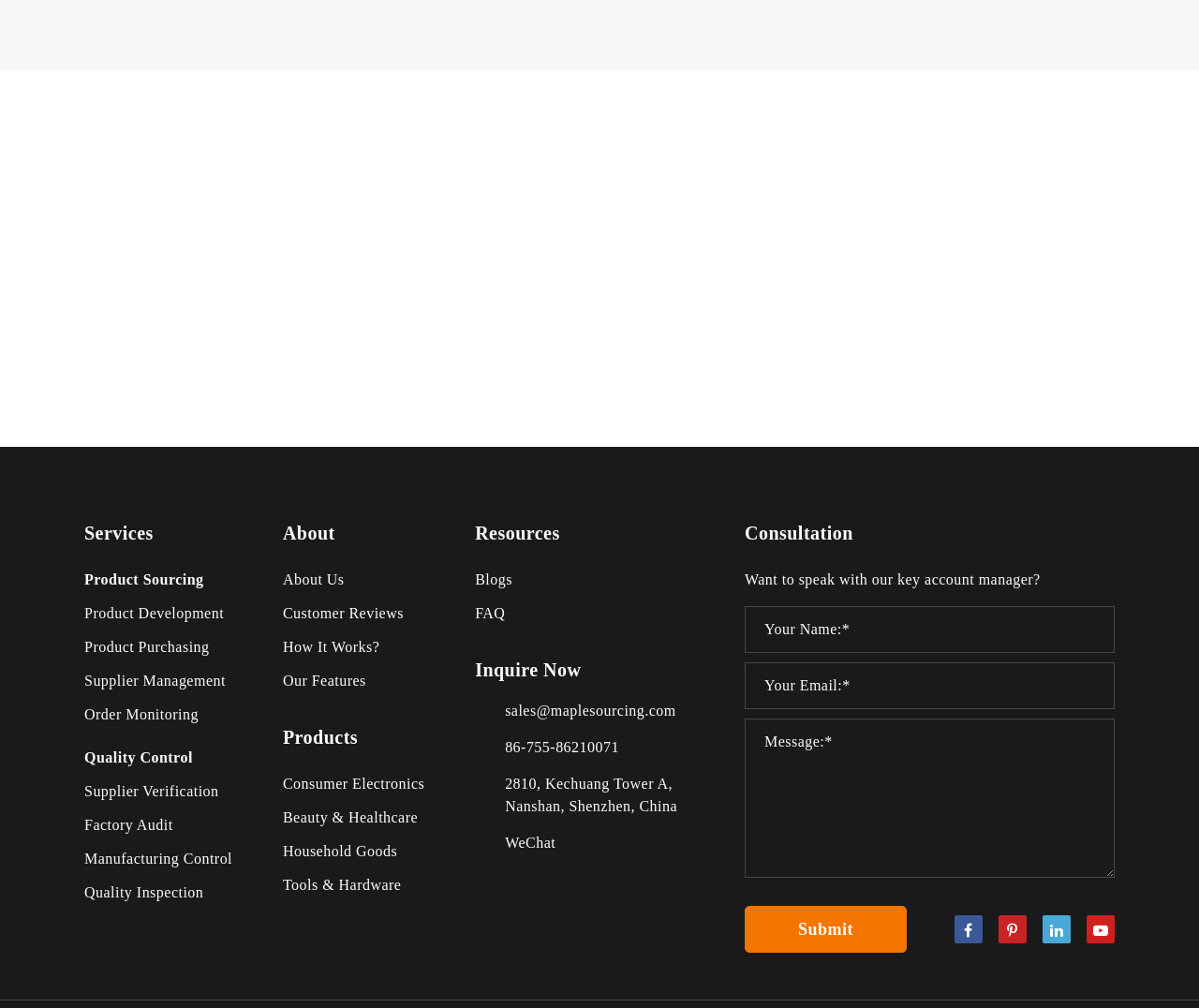Determine the bounding box coordinates of the clickable element to complete this instruction: "Click on Services". Provide the coordinates in the format of four float numbers between 0 and 1, [left, top, right, bottom].

[0.07, 0.518, 0.194, 0.54]